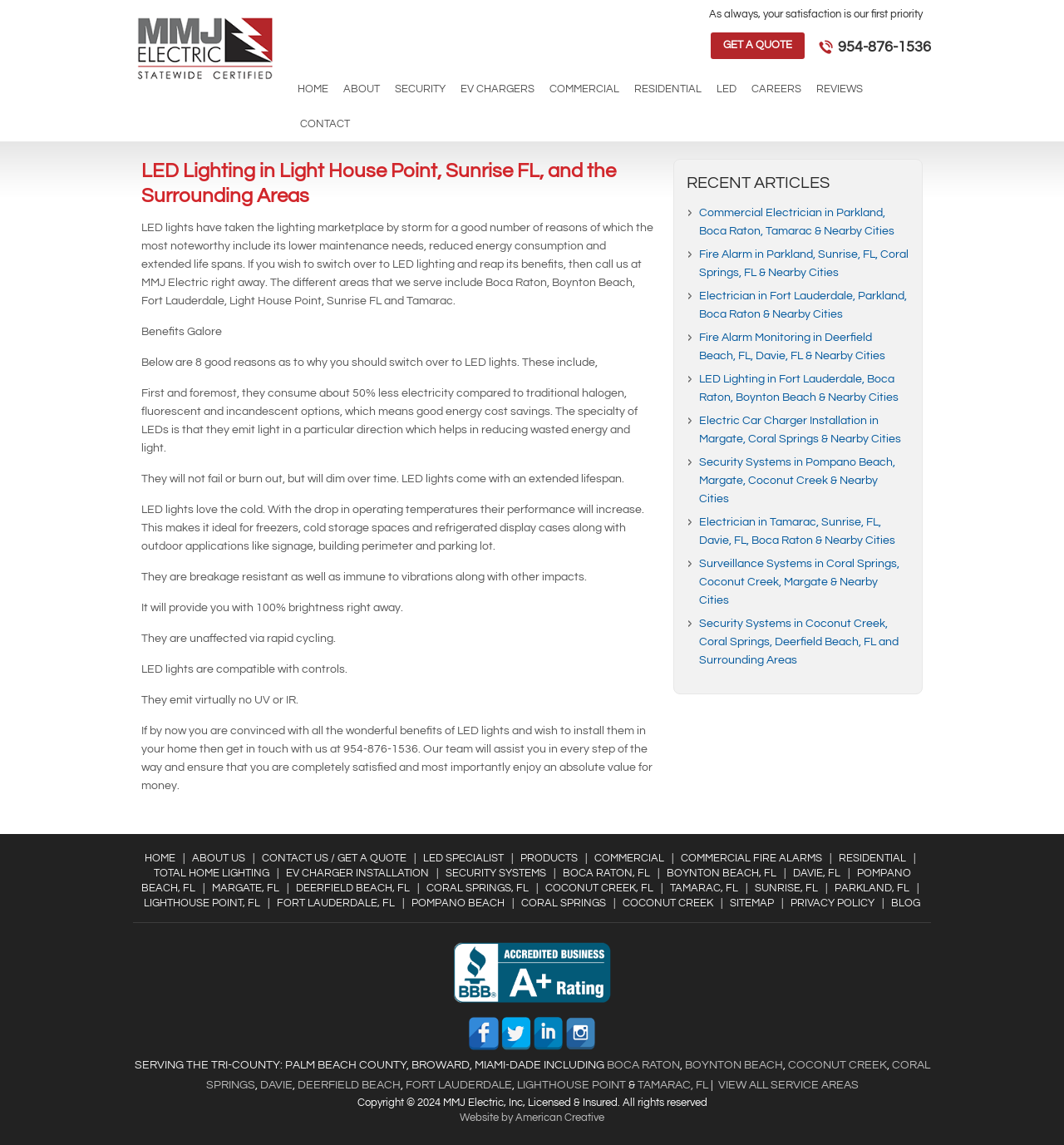Please find and report the bounding box coordinates of the element to click in order to perform the following action: "Read about the benefits of LED lights". The coordinates should be expressed as four float numbers between 0 and 1, in the format [left, top, right, bottom].

[0.133, 0.285, 0.209, 0.295]